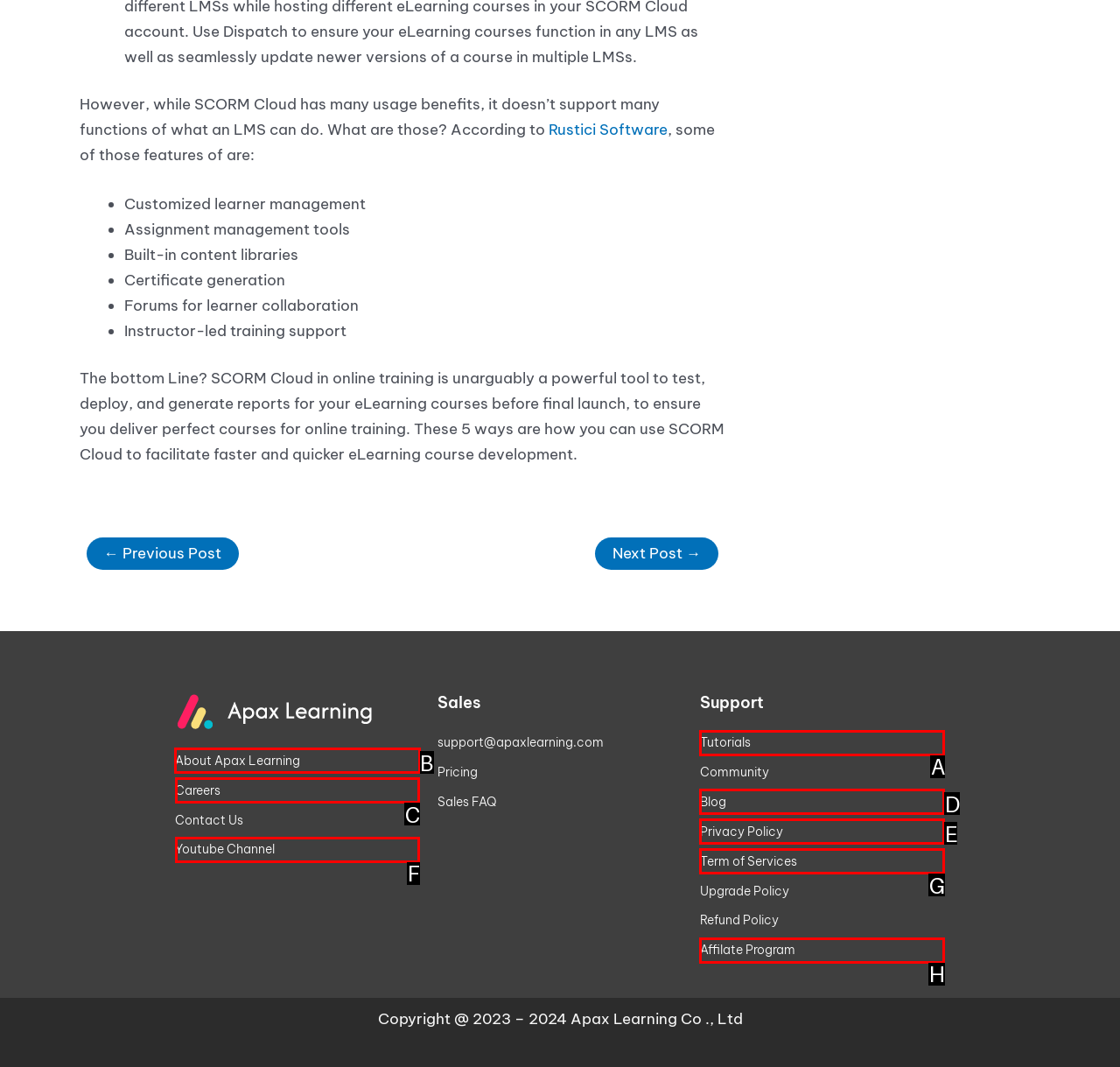Tell me which one HTML element I should click to complete the following task: Go to the 'About Apax Learning' page
Answer with the option's letter from the given choices directly.

B